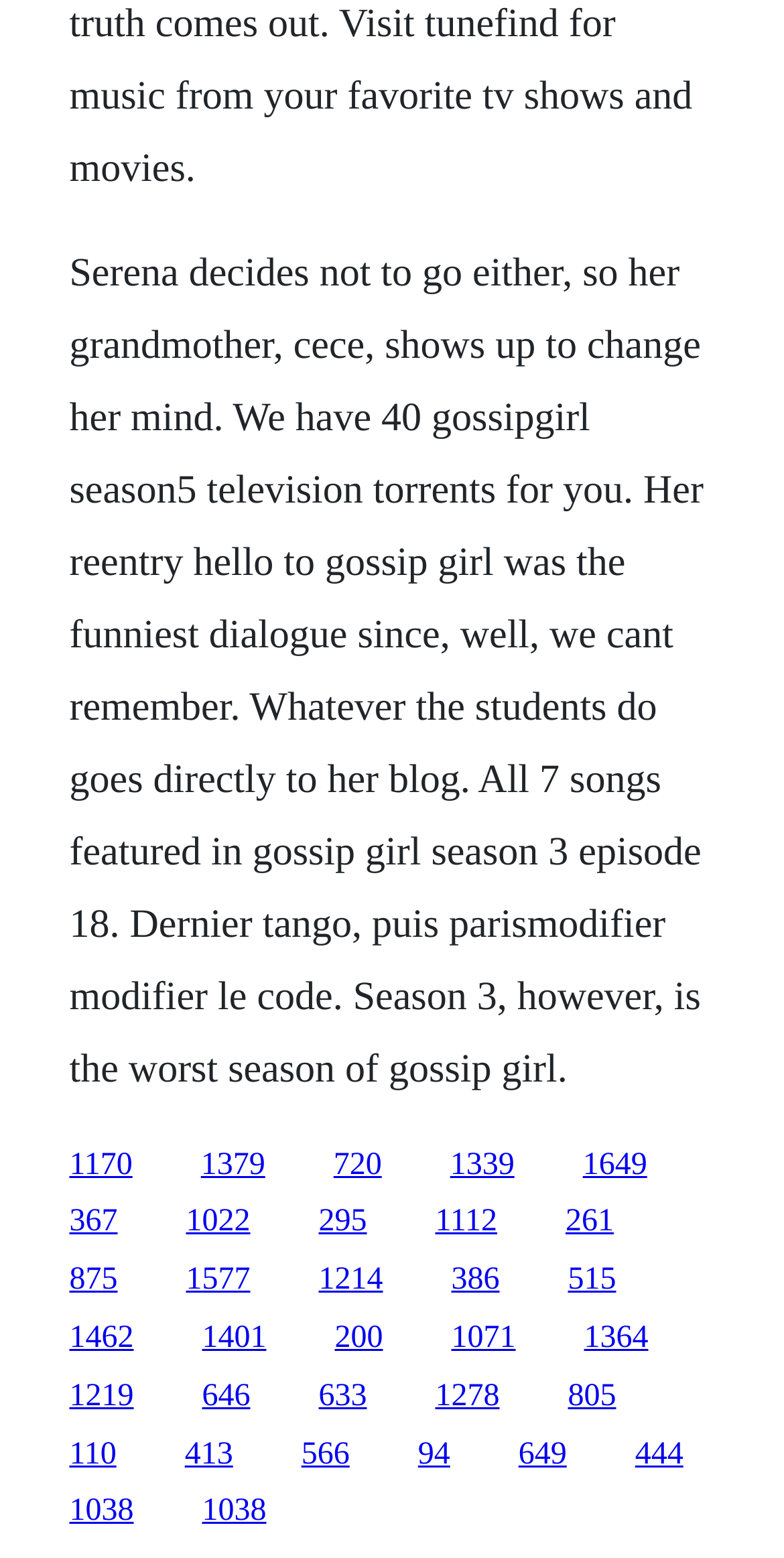Identify the bounding box coordinates of the clickable section necessary to follow the following instruction: "View episode 18 of Gossip Girl Season 3". The coordinates should be presented as four float numbers from 0 to 1, i.e., [left, top, right, bottom].

[0.256, 0.736, 0.338, 0.758]